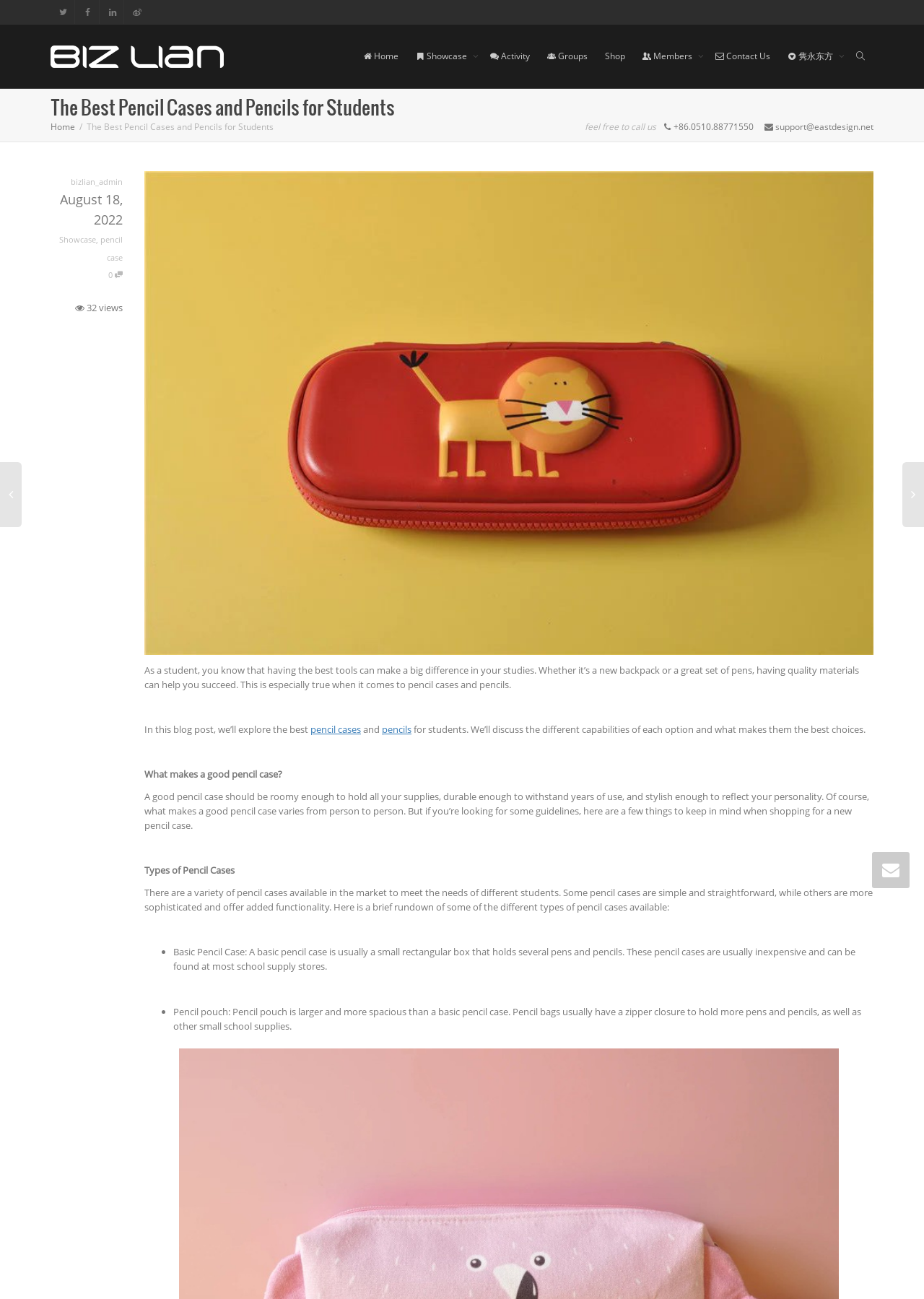What is the topic of the blog post?
Refer to the image and provide a one-word or short phrase answer.

Pencil cases and pencils for students